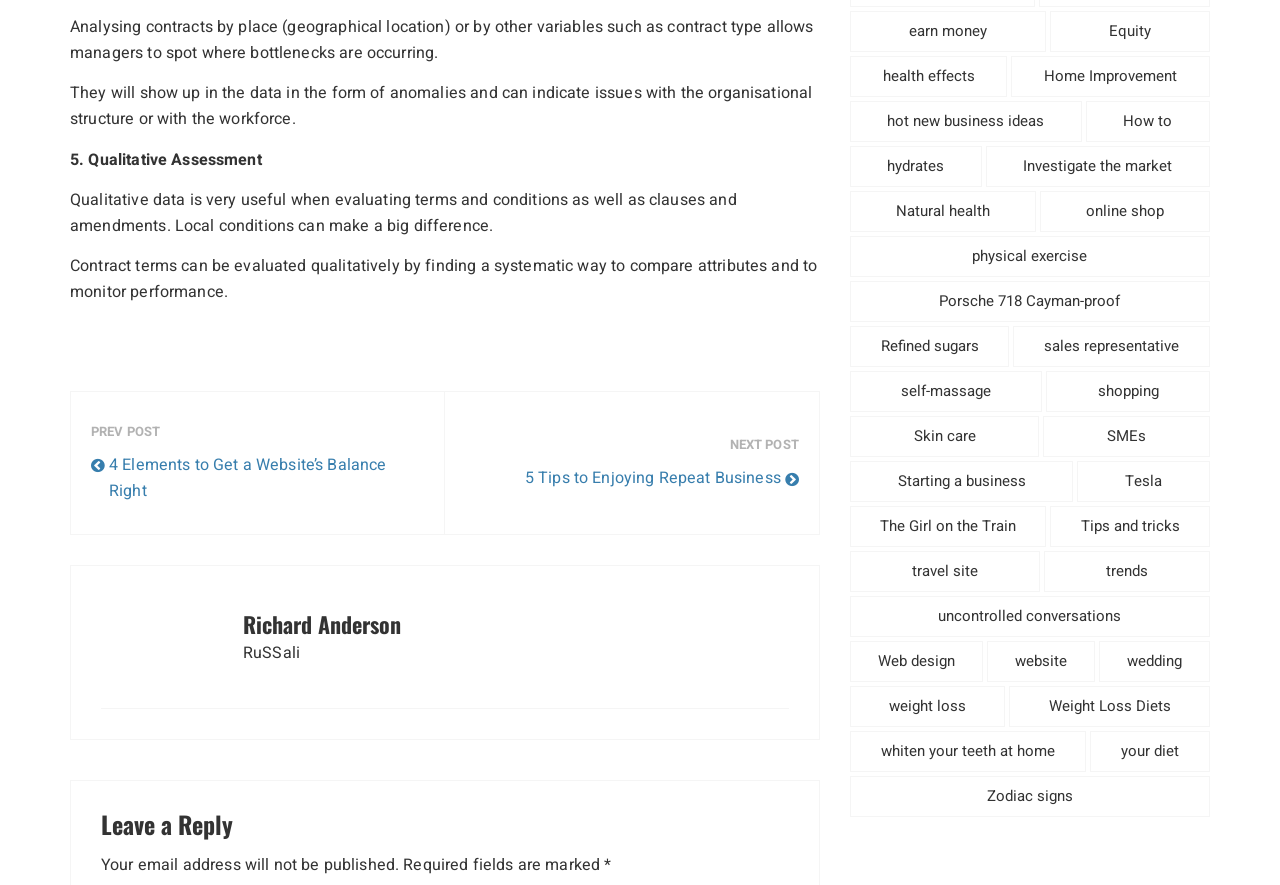Please identify the bounding box coordinates of the clickable area that will fulfill the following instruction: "Visit Breaking News 21". The coordinates should be in the format of four float numbers between 0 and 1, i.e., [left, top, right, bottom].

None